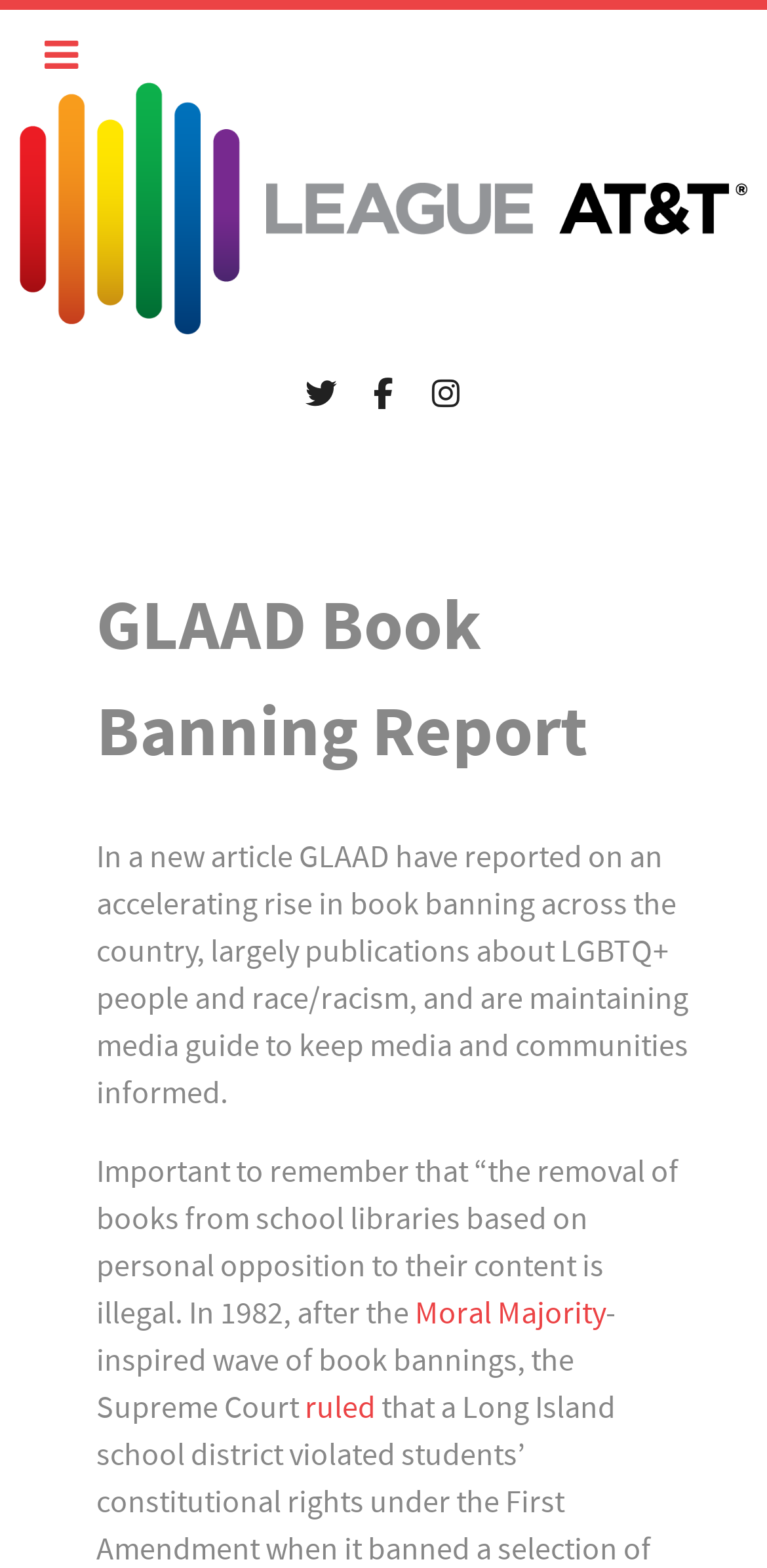Based on the element description, predict the bounding box coordinates (top-left x, top-left y, bottom-right x, bottom-right y) for the UI element in the screenshot: Moral Majority

[0.541, 0.827, 0.79, 0.85]